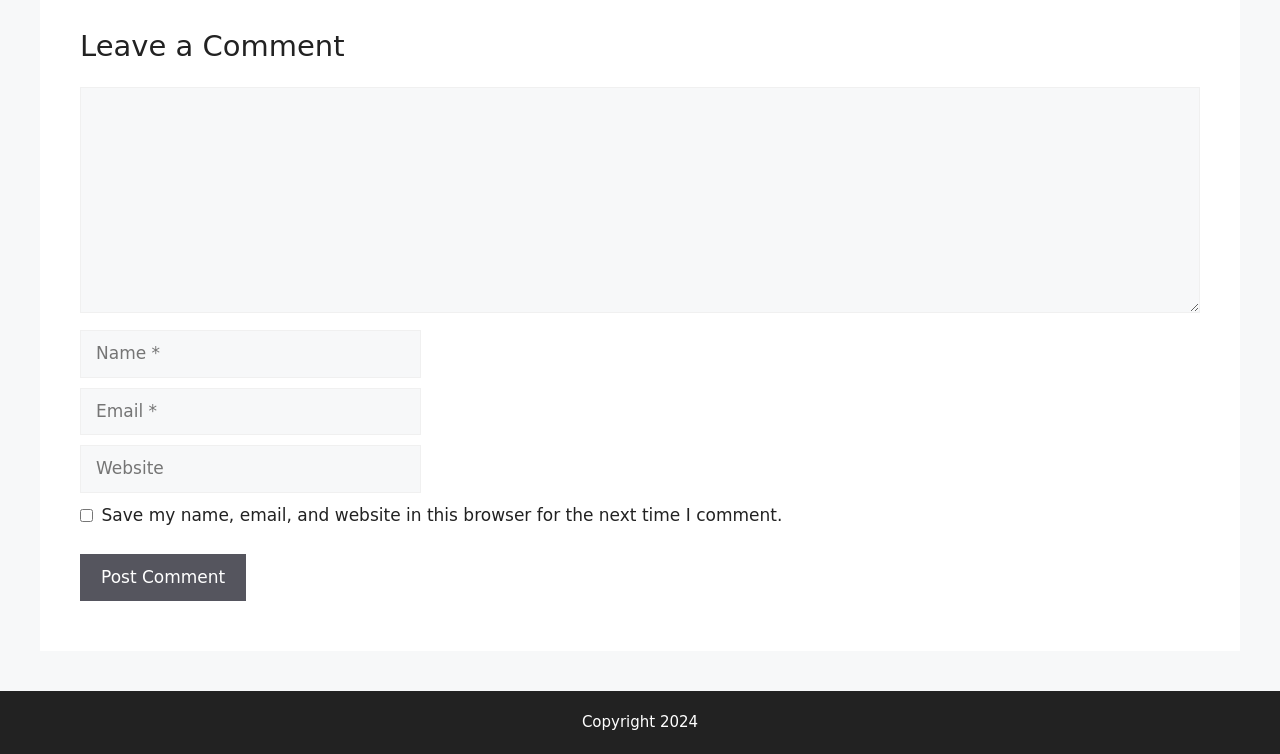Consider the image and give a detailed and elaborate answer to the question: 
What is the purpose of the textboxes?

The textboxes are for users to input their comment, name, email, and website. This is inferred from the labels 'Comment', 'Name', 'Email', and 'Website' next to each textbox, and the heading 'Leave a Comment' at the top.